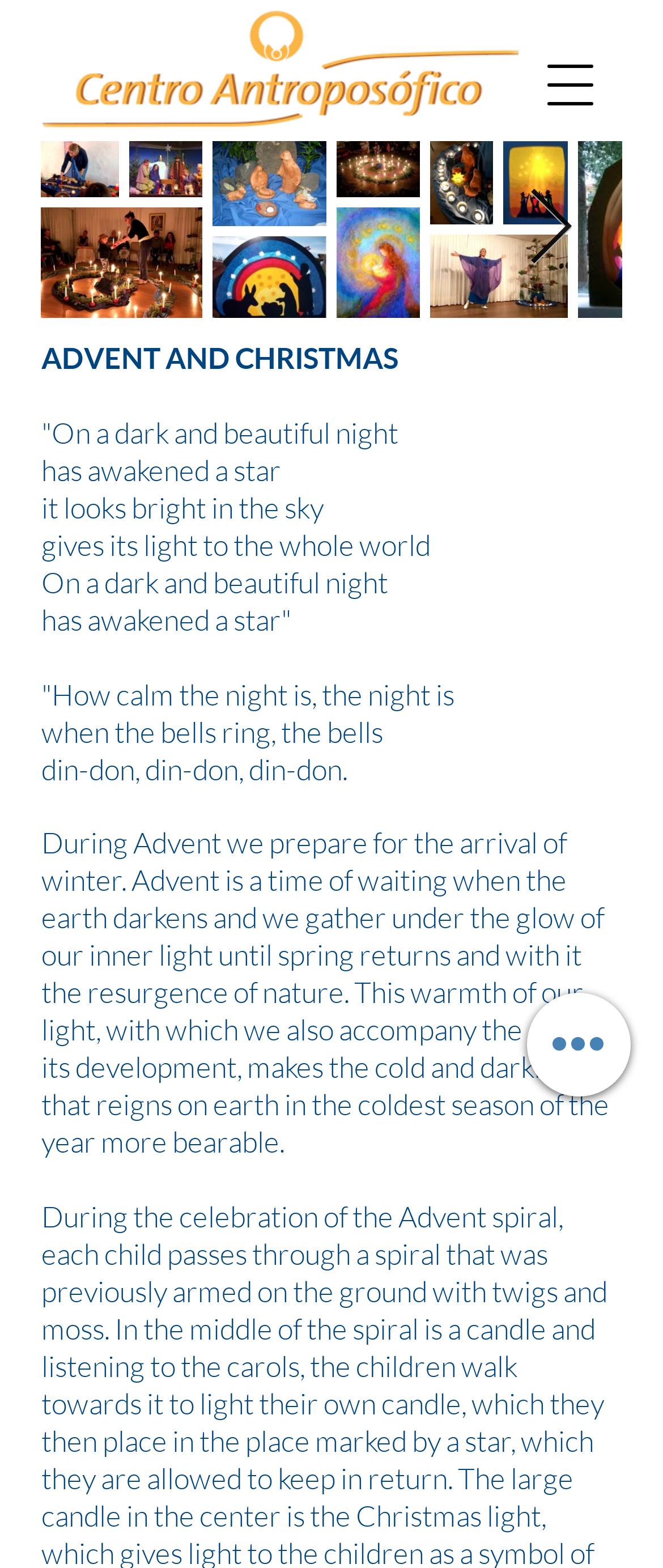What is the name of the logo?
Provide a well-explained and detailed answer to the question.

The logo is an image with the text 'Centro Antroposófico' which is located at the top left corner of the webpage.